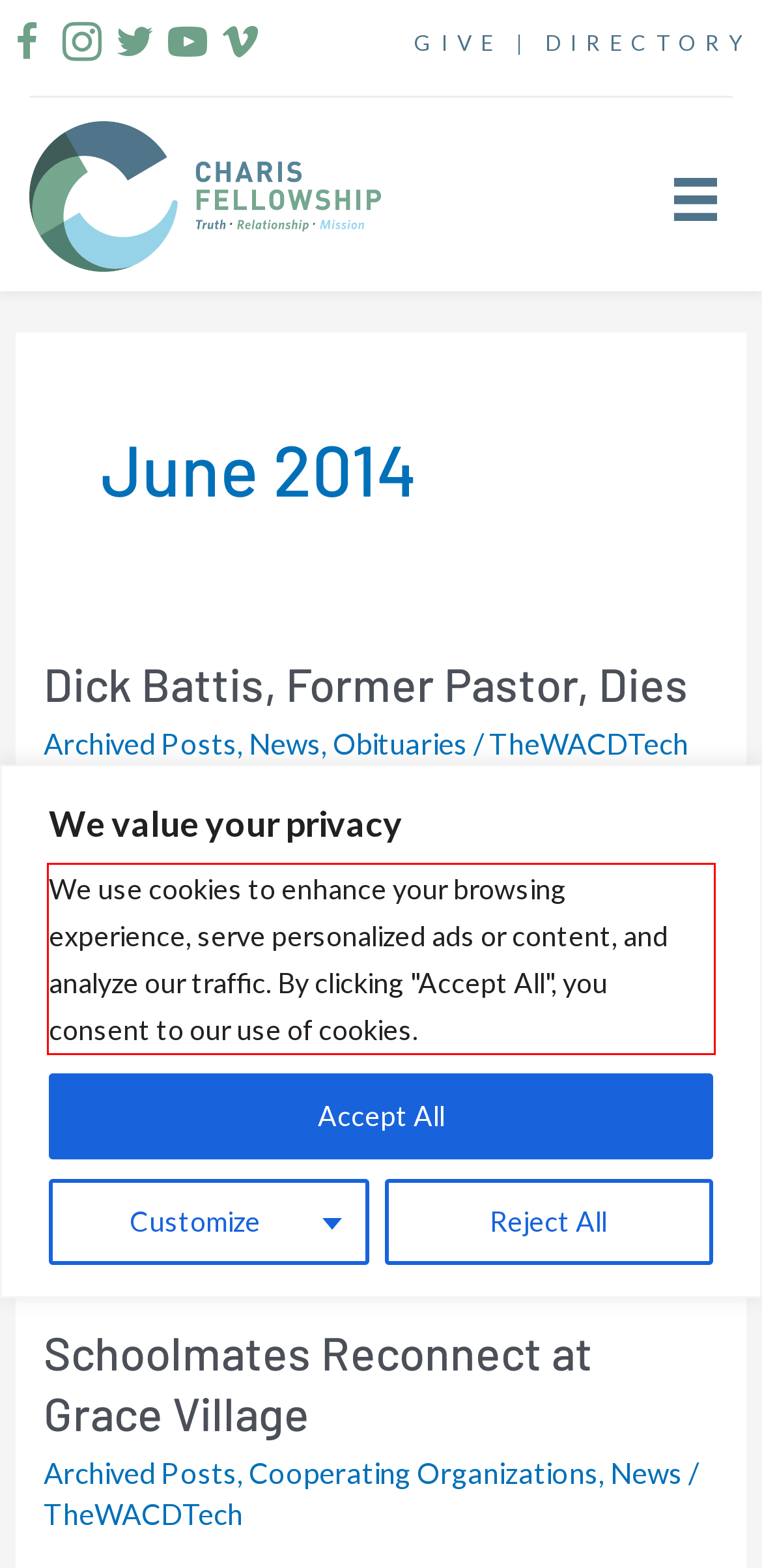Please perform OCR on the text content within the red bounding box that is highlighted in the provided webpage screenshot.

We use cookies to enhance your browsing experience, serve personalized ads or content, and analyze our traffic. By clicking "Accept All", you consent to our use of cookies.